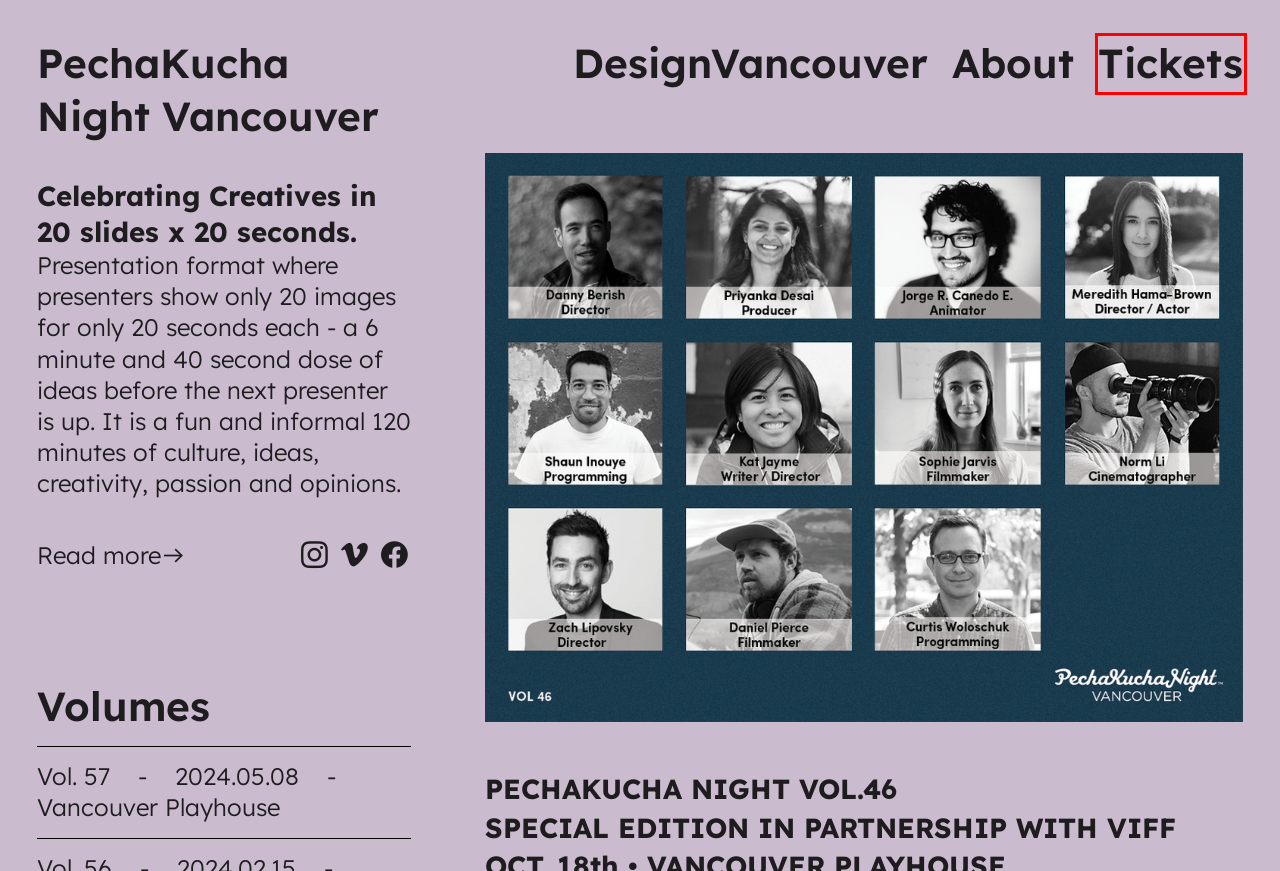Assess the screenshot of a webpage with a red bounding box and determine which webpage description most accurately matches the new page after clicking the element within the red box. Here are the options:
A. PechaKucha Vancouver
B. PechaKucha Night Vol.57 Tickets - Vtix Online
C. Event Organizer: Become an Event Hosting Legend | Eventbrite
D. sophie jarvis
E. Black Rhino Creative
F. Kat Jayme
G. Home
H. The Cinematheque

B